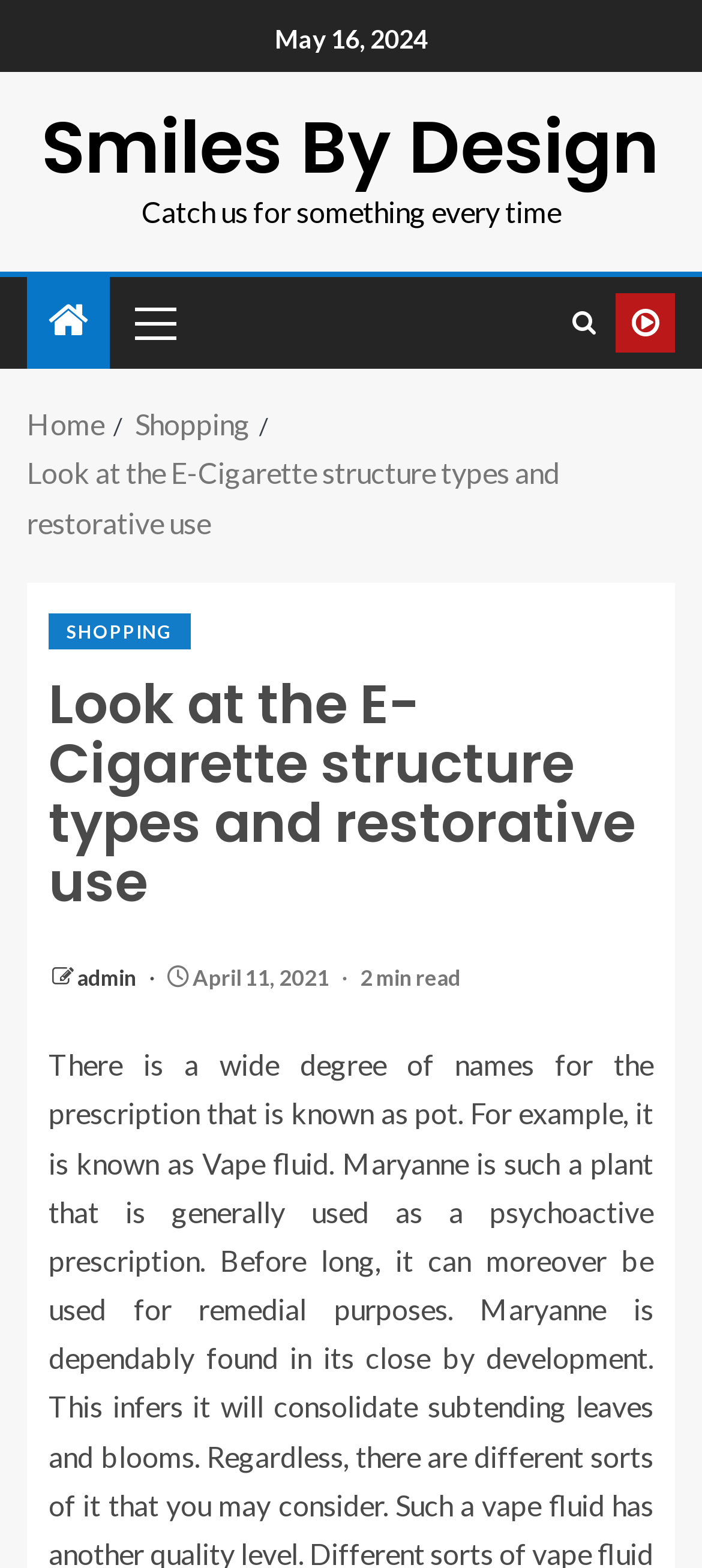Please specify the bounding box coordinates of the clickable region necessary for completing the following instruction: "View SHOPPING". The coordinates must consist of four float numbers between 0 and 1, i.e., [left, top, right, bottom].

[0.069, 0.391, 0.271, 0.414]